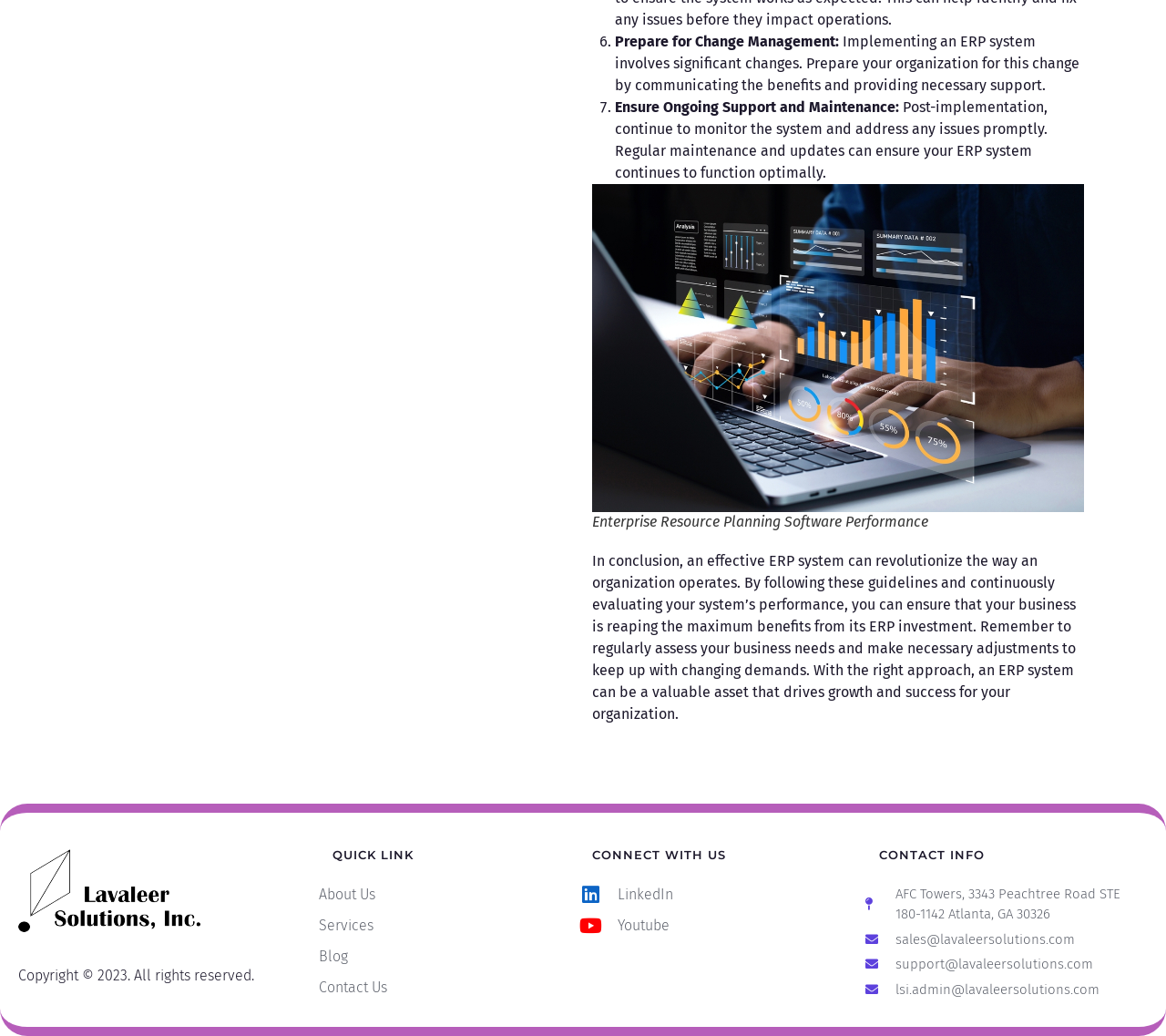Show me the bounding box coordinates of the clickable region to achieve the task as per the instruction: "Click on 'Contact Us'".

[0.273, 0.943, 0.492, 0.964]